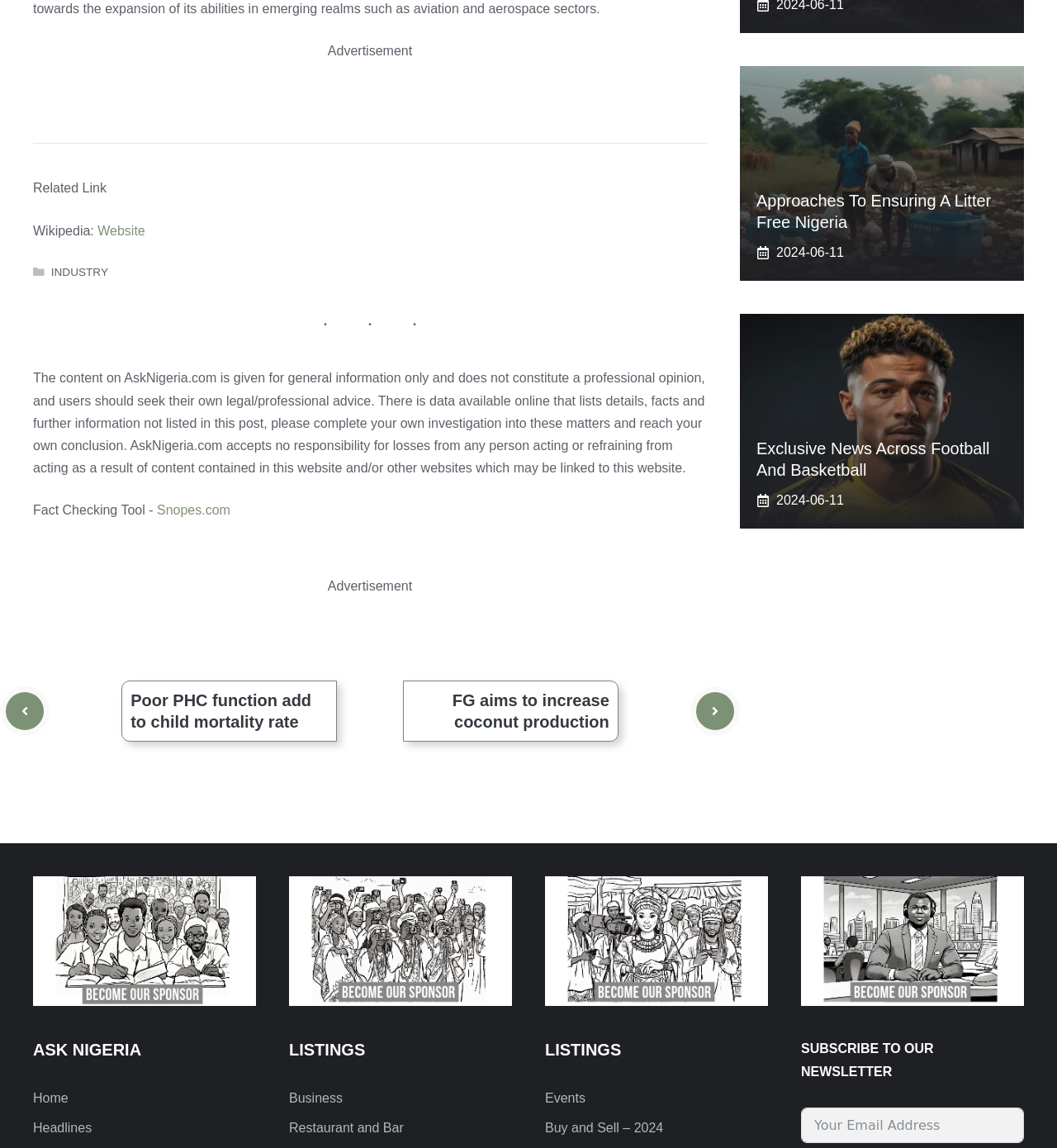Reply to the question with a brief word or phrase: What is the purpose of the textbox at the bottom of the webpage?

Enter Email Address